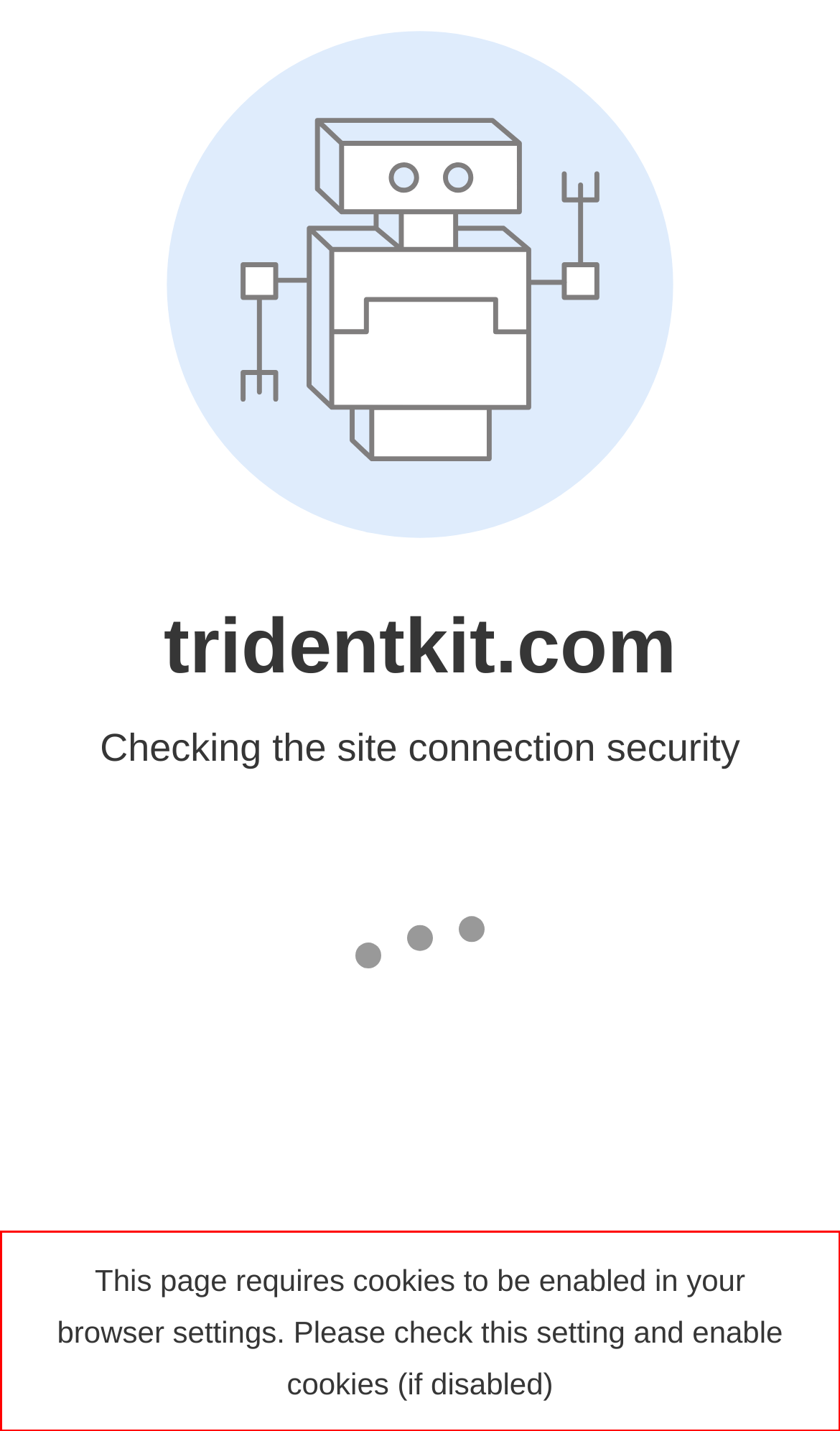Identify and transcribe the text content enclosed by the red bounding box in the given screenshot.

This page requires cookies to be enabled in your browser settings. Please check this setting and enable cookies (if disabled)